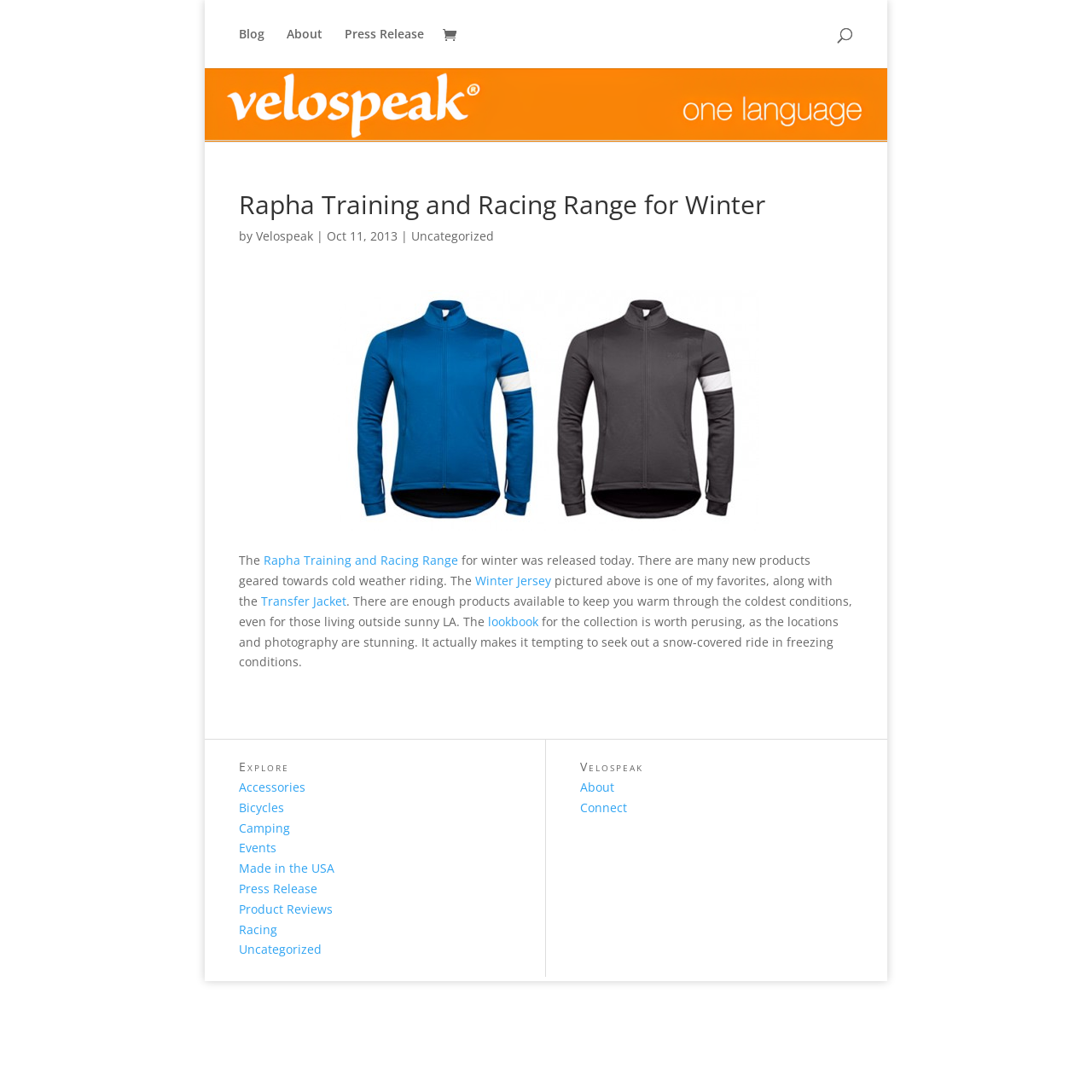Please identify the bounding box coordinates of the clickable area that will allow you to execute the instruction: "Explore the 'Accessories' section".

[0.219, 0.713, 0.28, 0.728]